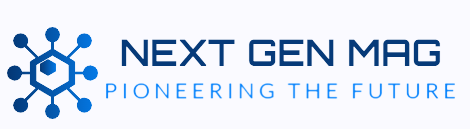What does the surrounding graphic element resemble?
Using the image, respond with a single word or phrase.

Molecular structure or network